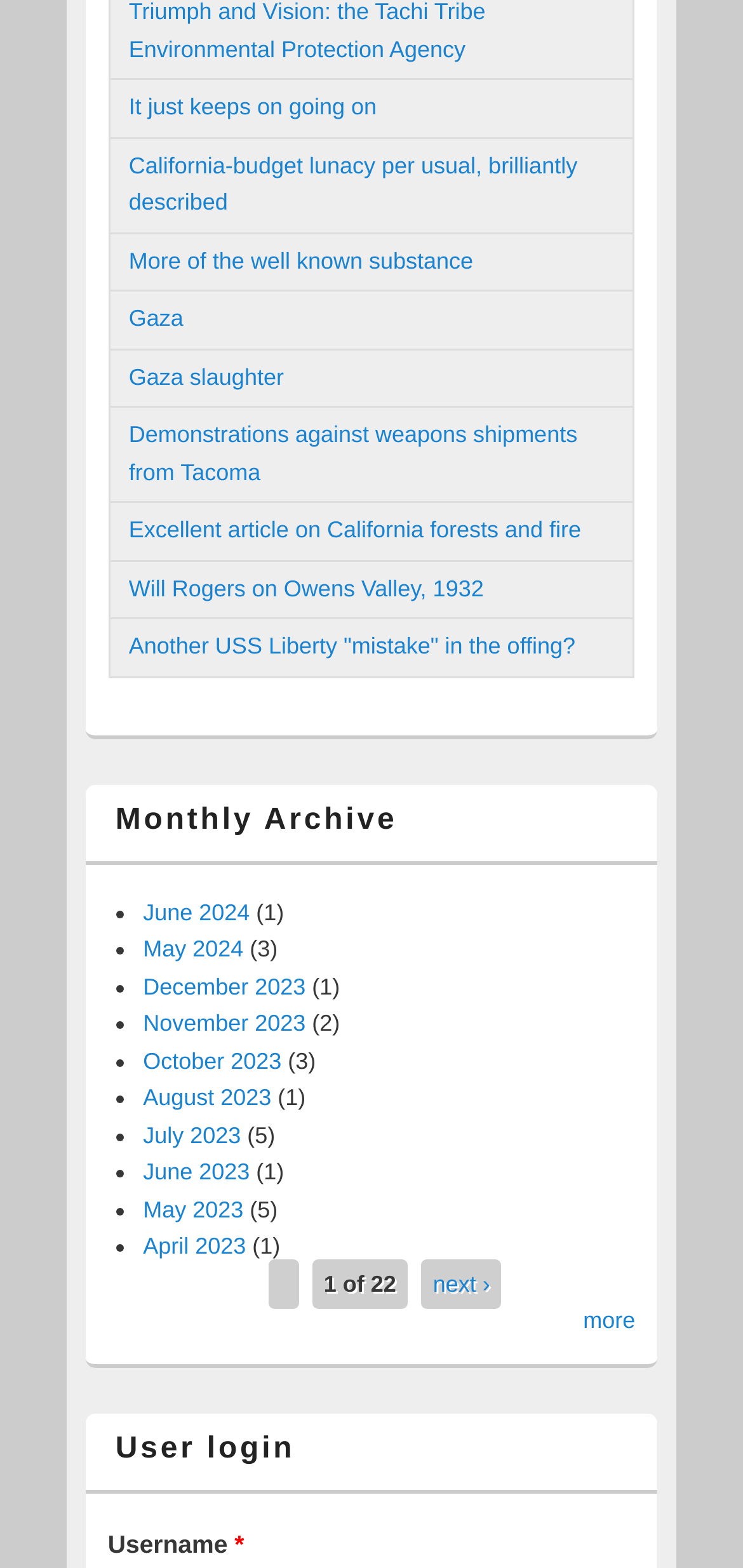Provide a single word or phrase answer to the question: 
How many months are listed in the Monthly Archive section?

9